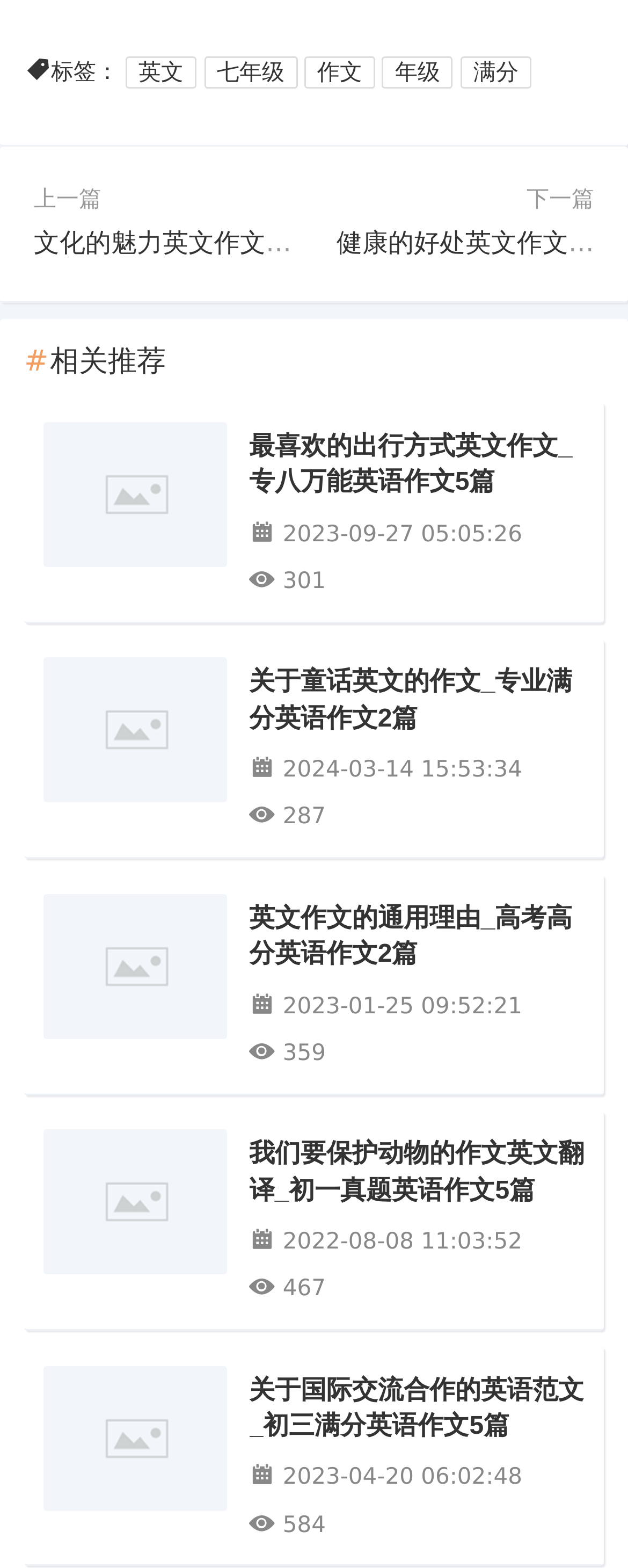What is the time of publication of the last article?
Give a detailed and exhaustive answer to the question.

The time of publication of the last article is '2023-04-20 06:02:48' which can be inferred from the time element located at the bottom of the last article.